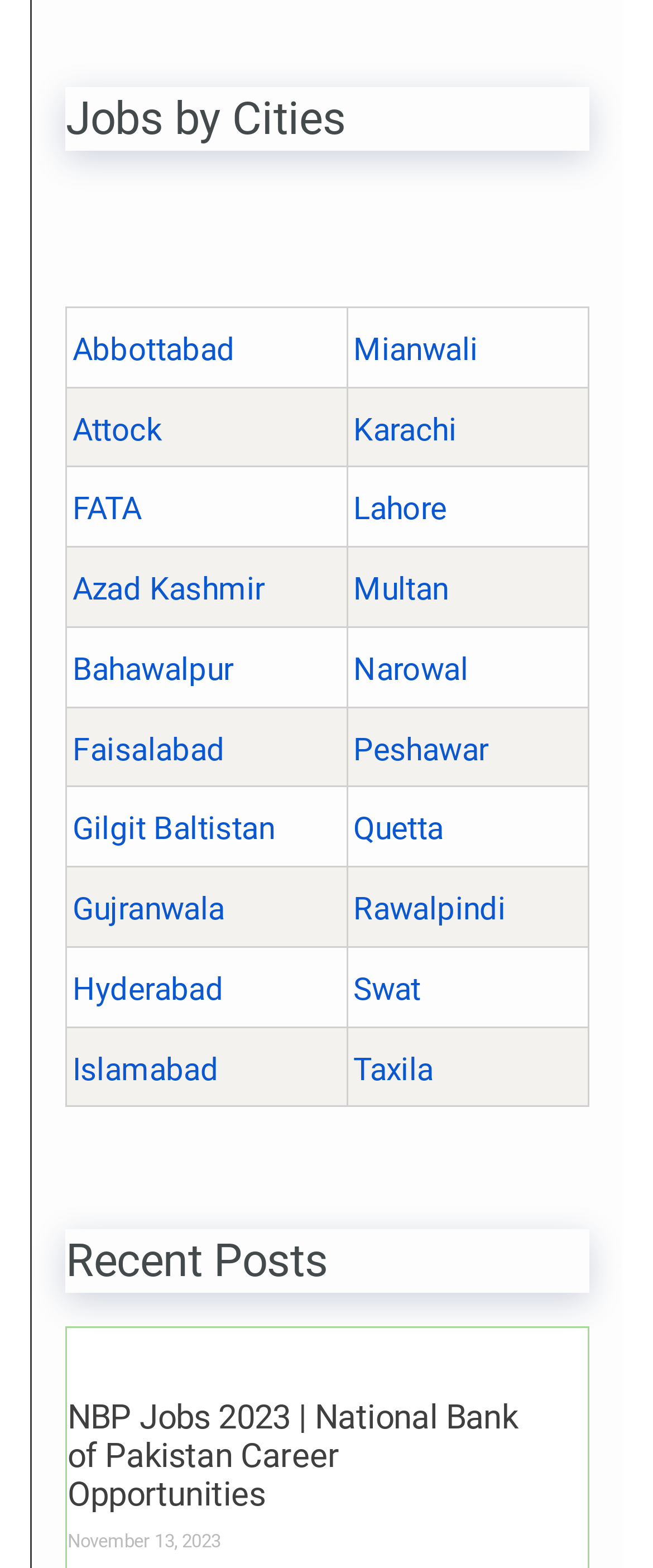Identify the bounding box coordinates of the area that should be clicked in order to complete the given instruction: "Check recent posts". The bounding box coordinates should be four float numbers between 0 and 1, i.e., [left, top, right, bottom].

[0.101, 0.784, 0.902, 0.825]